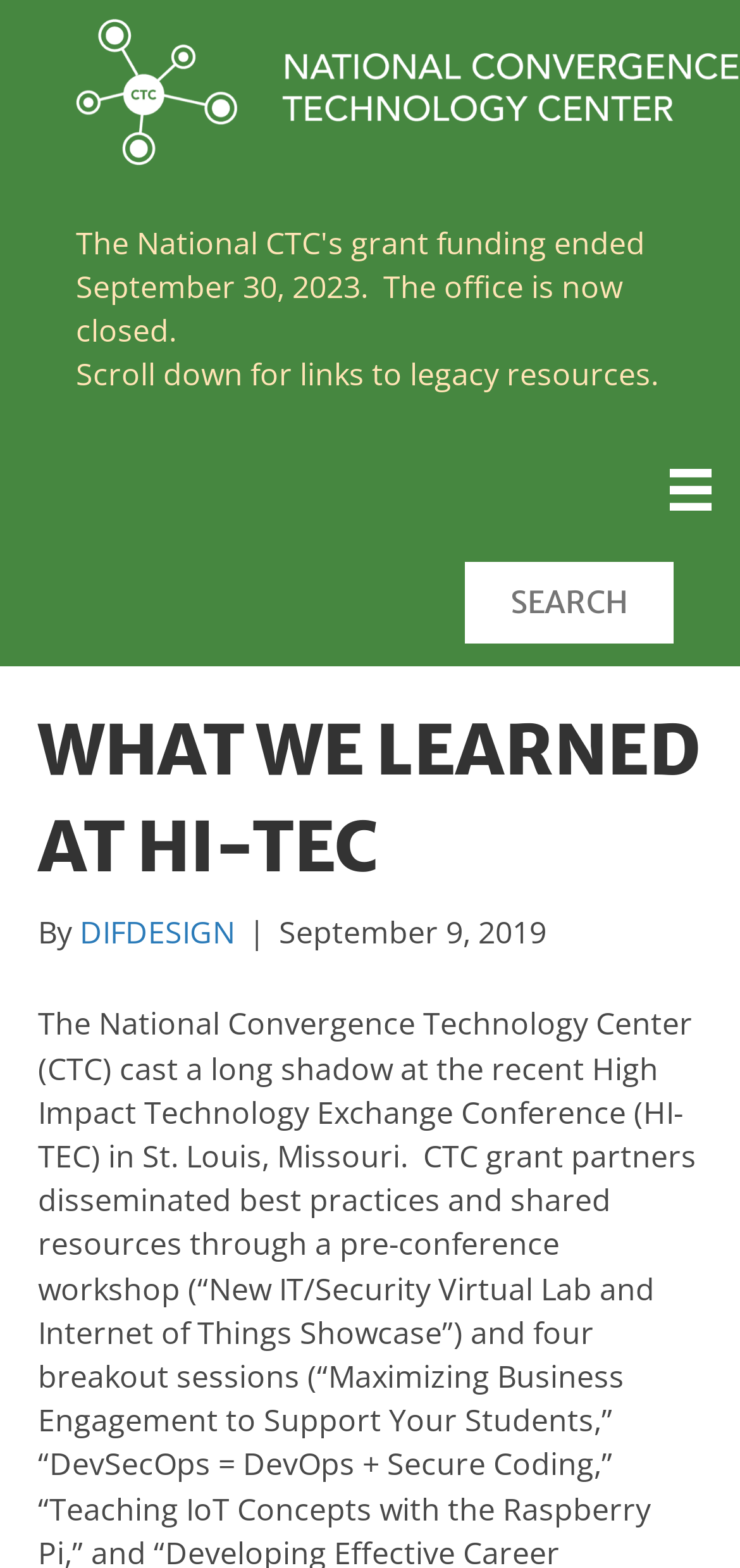Explain in detail what you observe on this webpage.

The webpage is about the National Convergence Technology Center's (CTC) experience at the High Impact Technology Exchange Conference (HI-TEC) in St. Louis, Missouri. 

At the top of the page, there is a link labeled "TEST" accompanied by an image, also labeled "TEST", which takes up most of the top section. Below this, there are two lines of text: "September 30, 2023. The office is now closed." and "Scroll down for links to legacy resources." 

On the top right corner, there is a button labeled "Menu" with an icon, and next to it, a search box labeled "Search input". 

Below the top section, there is a header with a heading "WHAT WE LEARNED AT HI-TEC" in a large font. Underneath the heading, there is a byline "By" followed by a link to "DIFDESIGN", a separator "|", and a date "September 9, 2019".